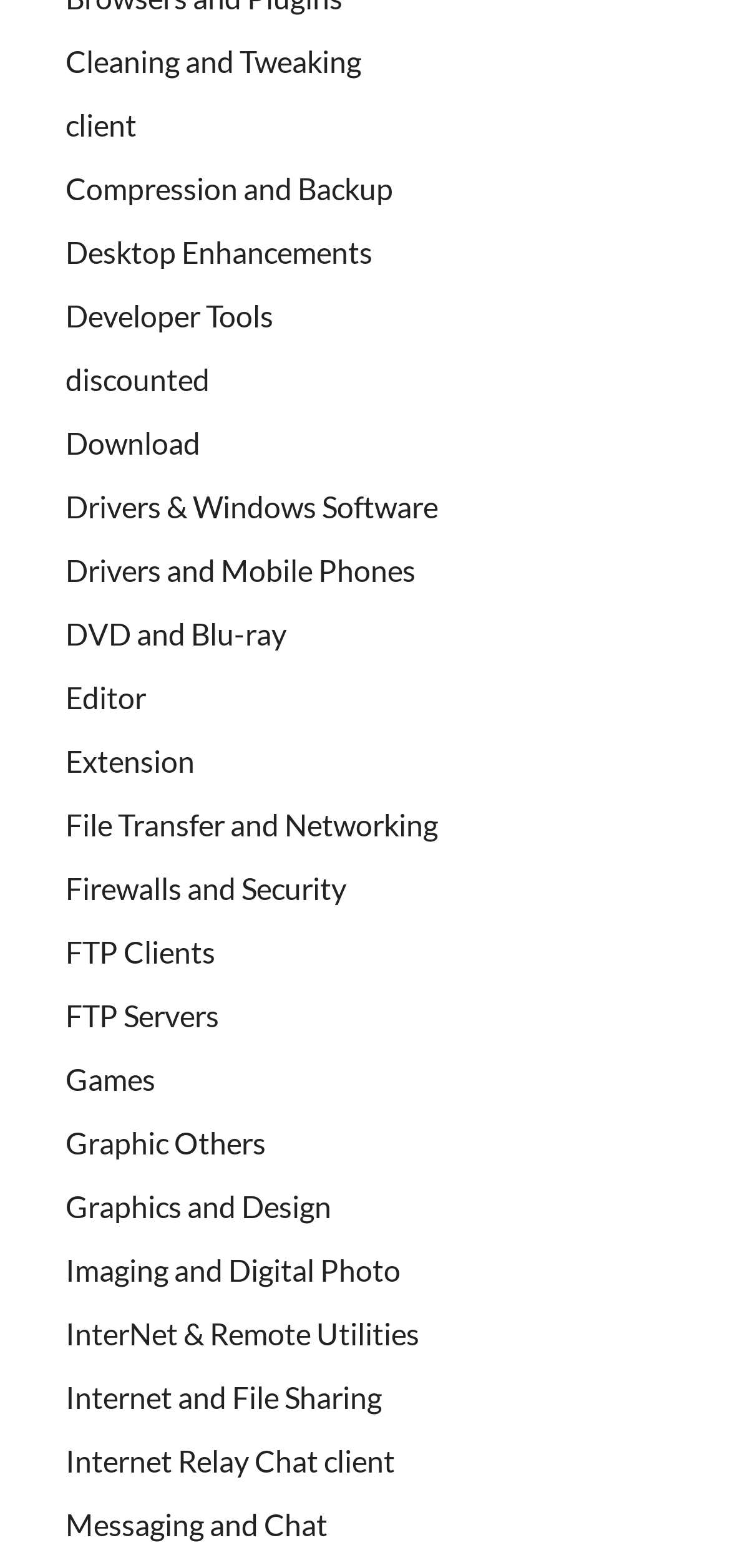What is the category of software above 'FTP Clients'?
Using the visual information, respond with a single word or phrase.

Firewalls and Security